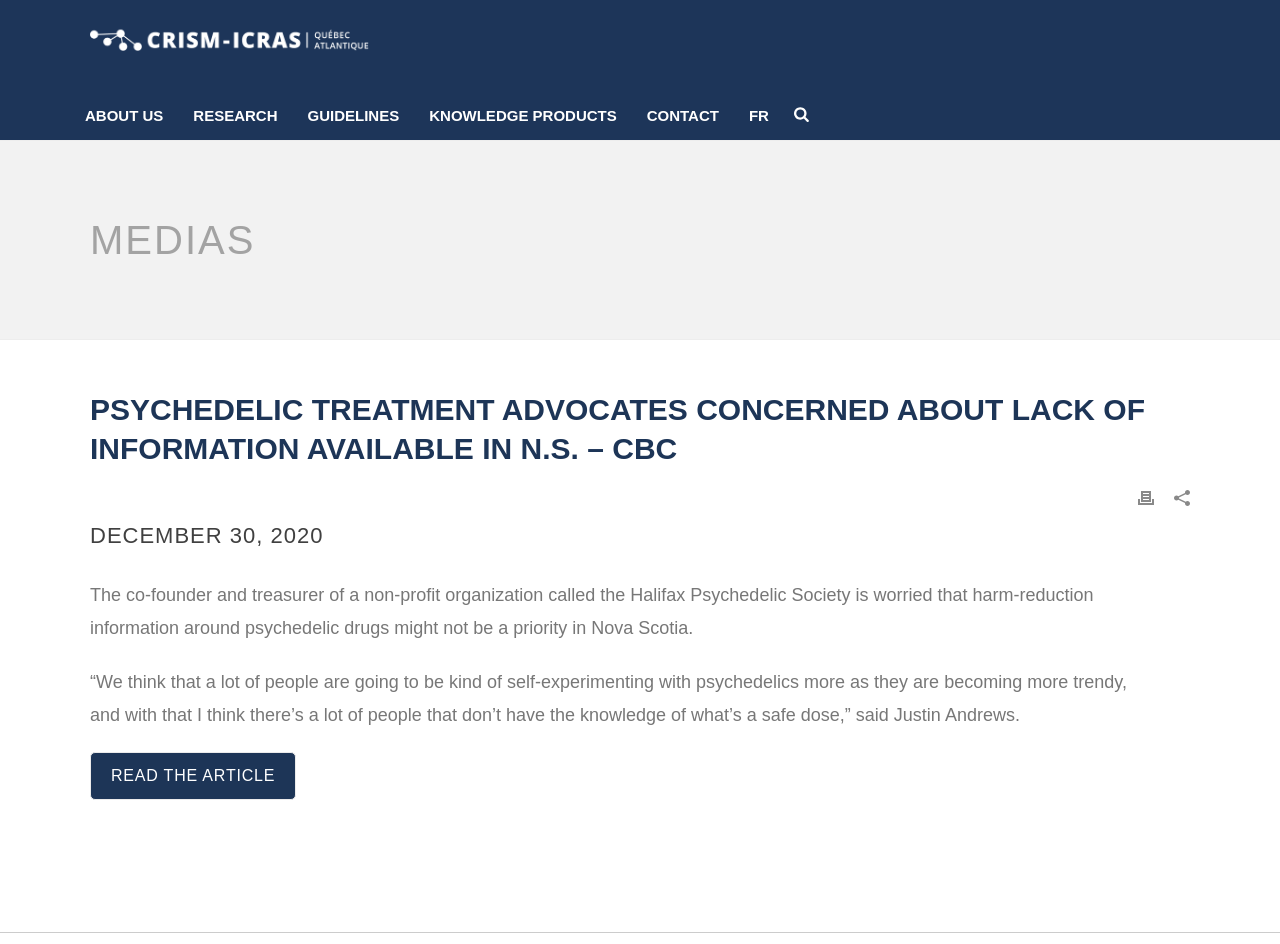What is the date of the article?
Look at the image and respond with a one-word or short phrase answer.

December 30, 2020